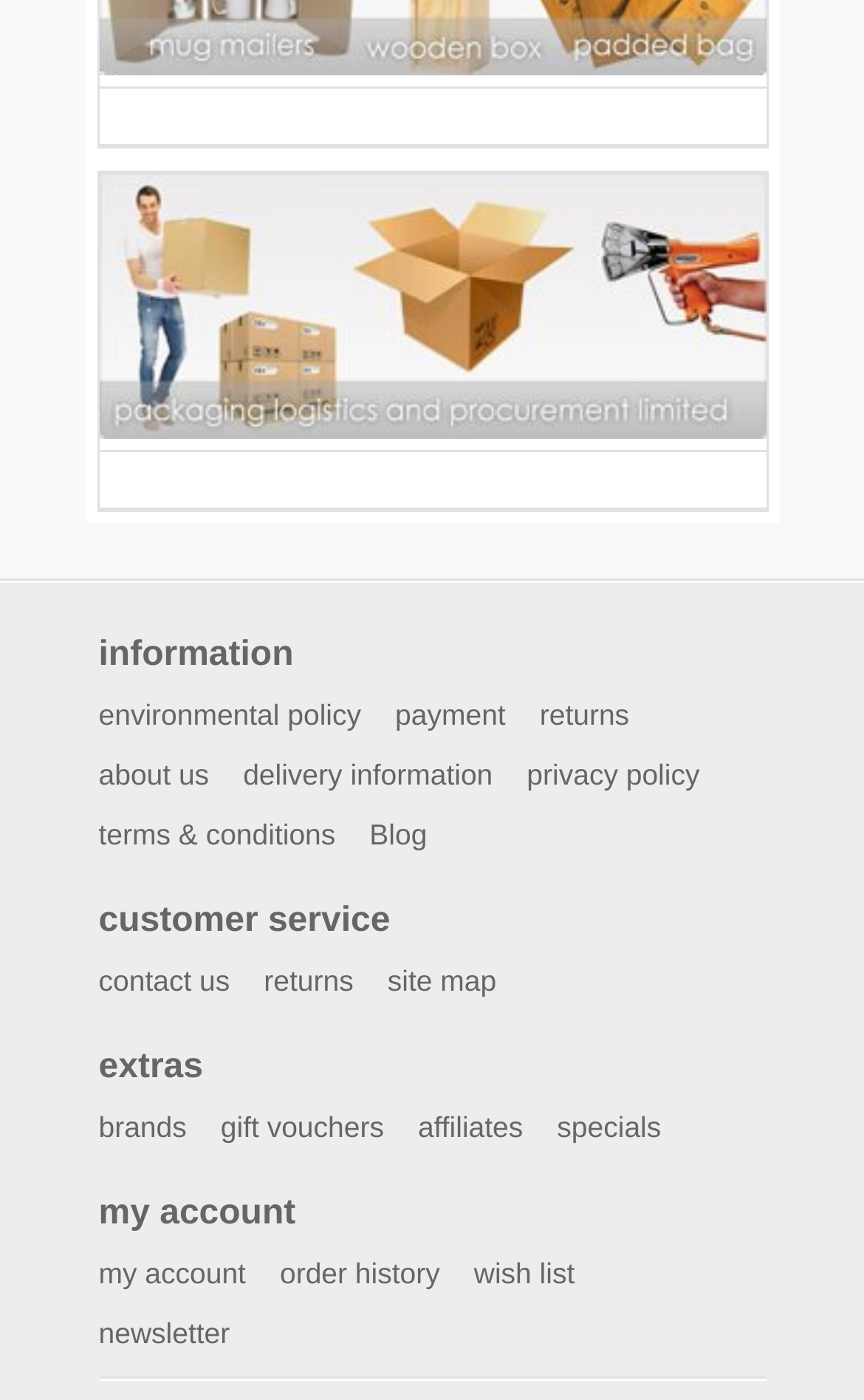Provide the bounding box for the UI element matching this description: "terms & conditions".

[0.114, 0.584, 0.388, 0.626]